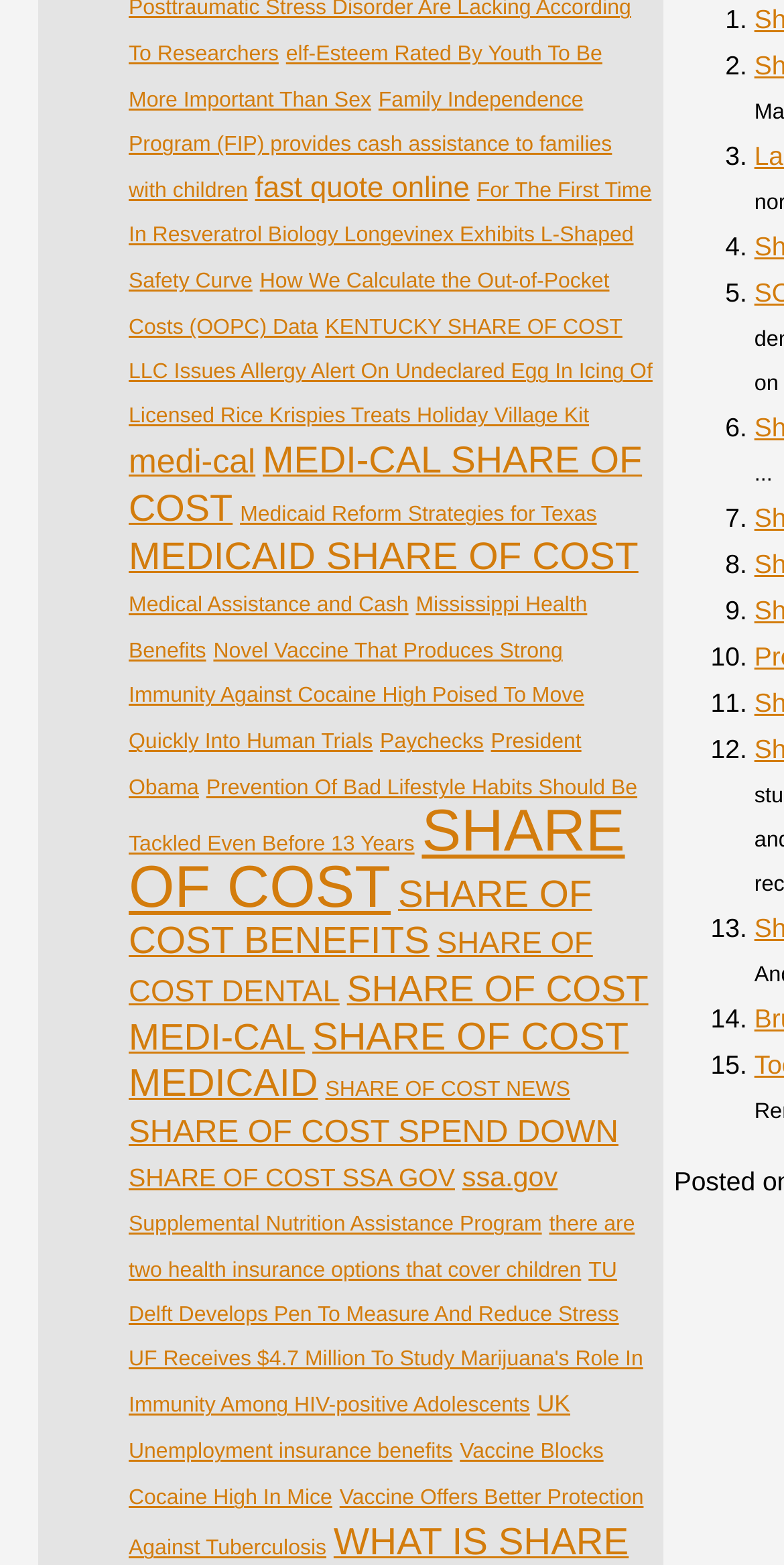Identify the coordinates of the bounding box for the element that must be clicked to accomplish the instruction: "Explore 'ssa.gov' website".

[0.59, 0.743, 0.711, 0.762]